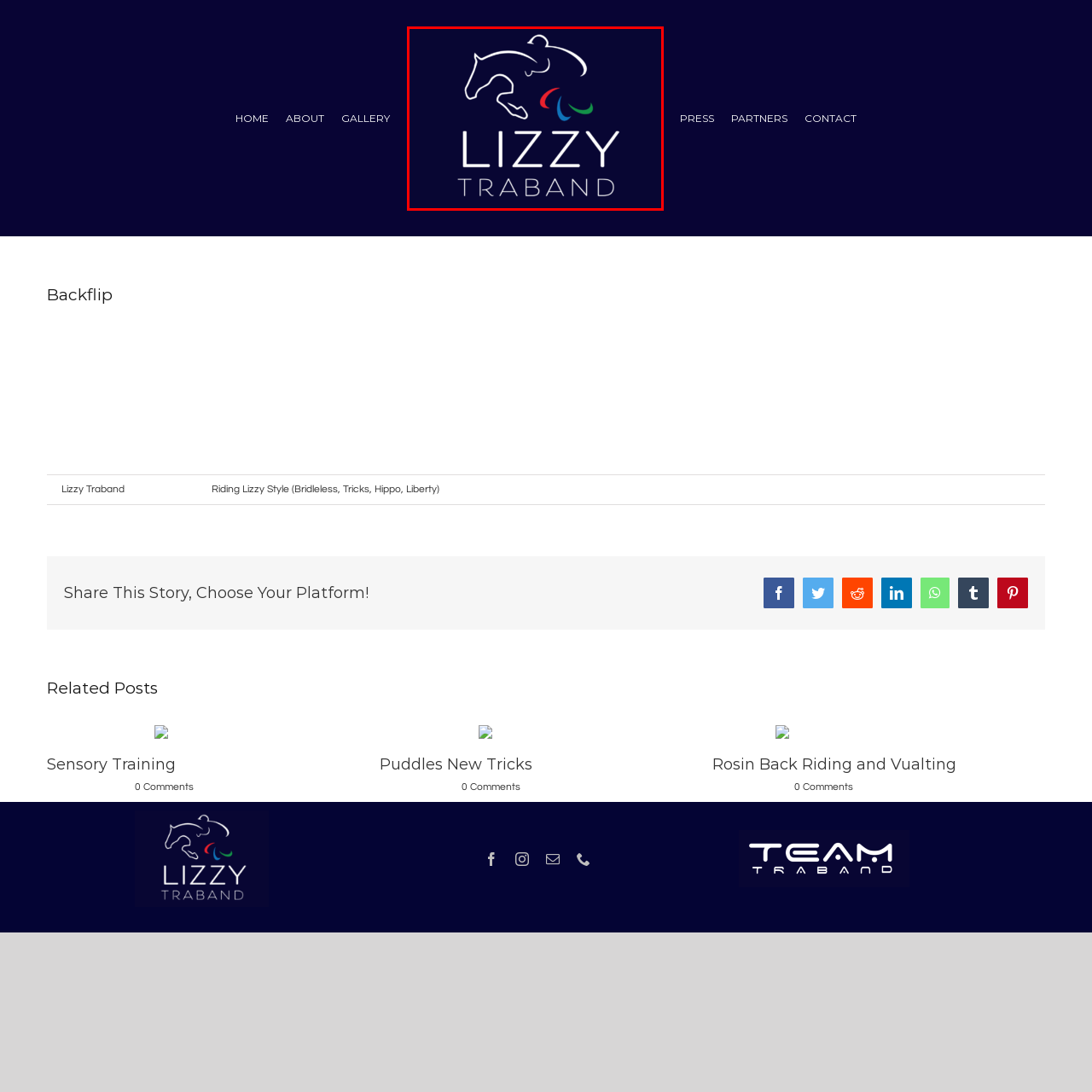What is the main subject depicted in the logo's graphic?
Examine the image highlighted by the red bounding box and answer briefly with one word or a short phrase.

Horse and rider